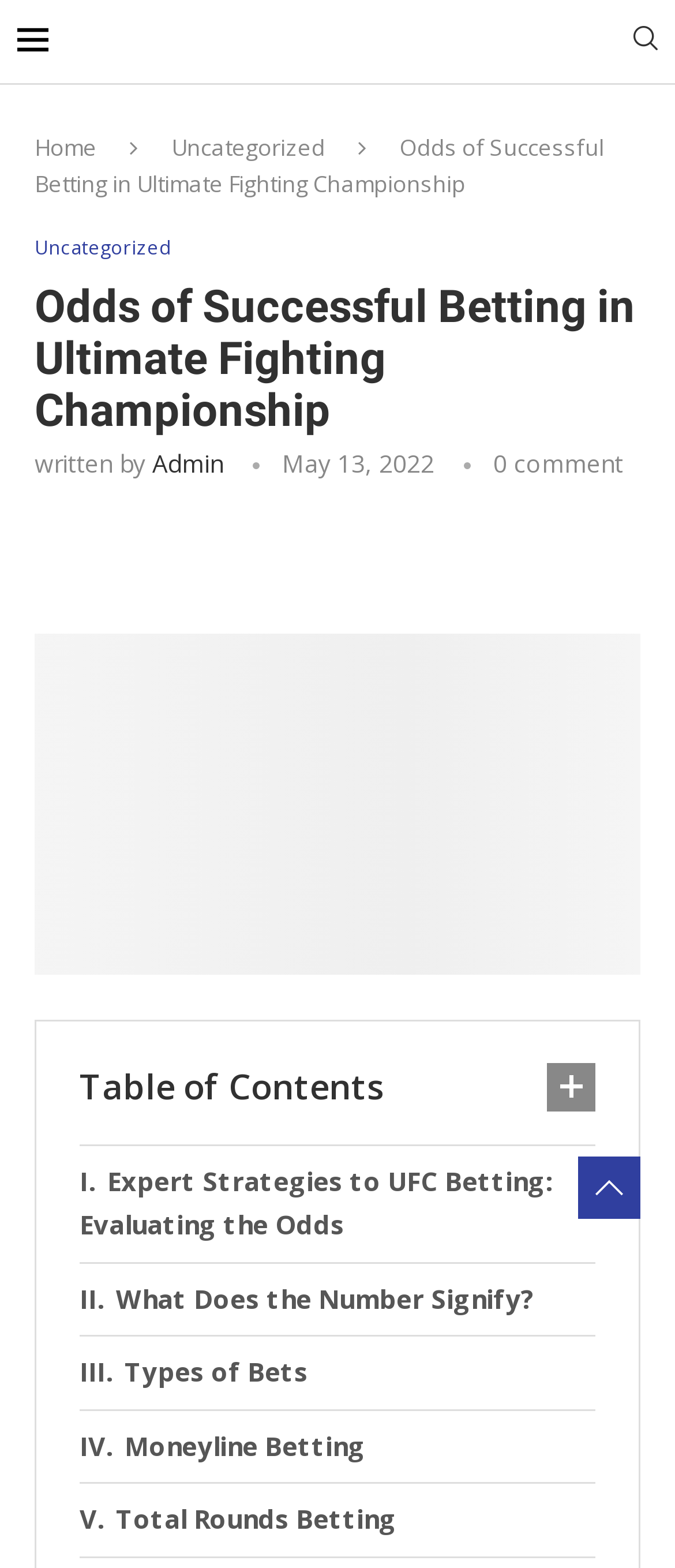Please provide the bounding box coordinates for the UI element as described: "admin". The coordinates must be four floats between 0 and 1, represented as [left, top, right, bottom].

[0.226, 0.285, 0.331, 0.306]